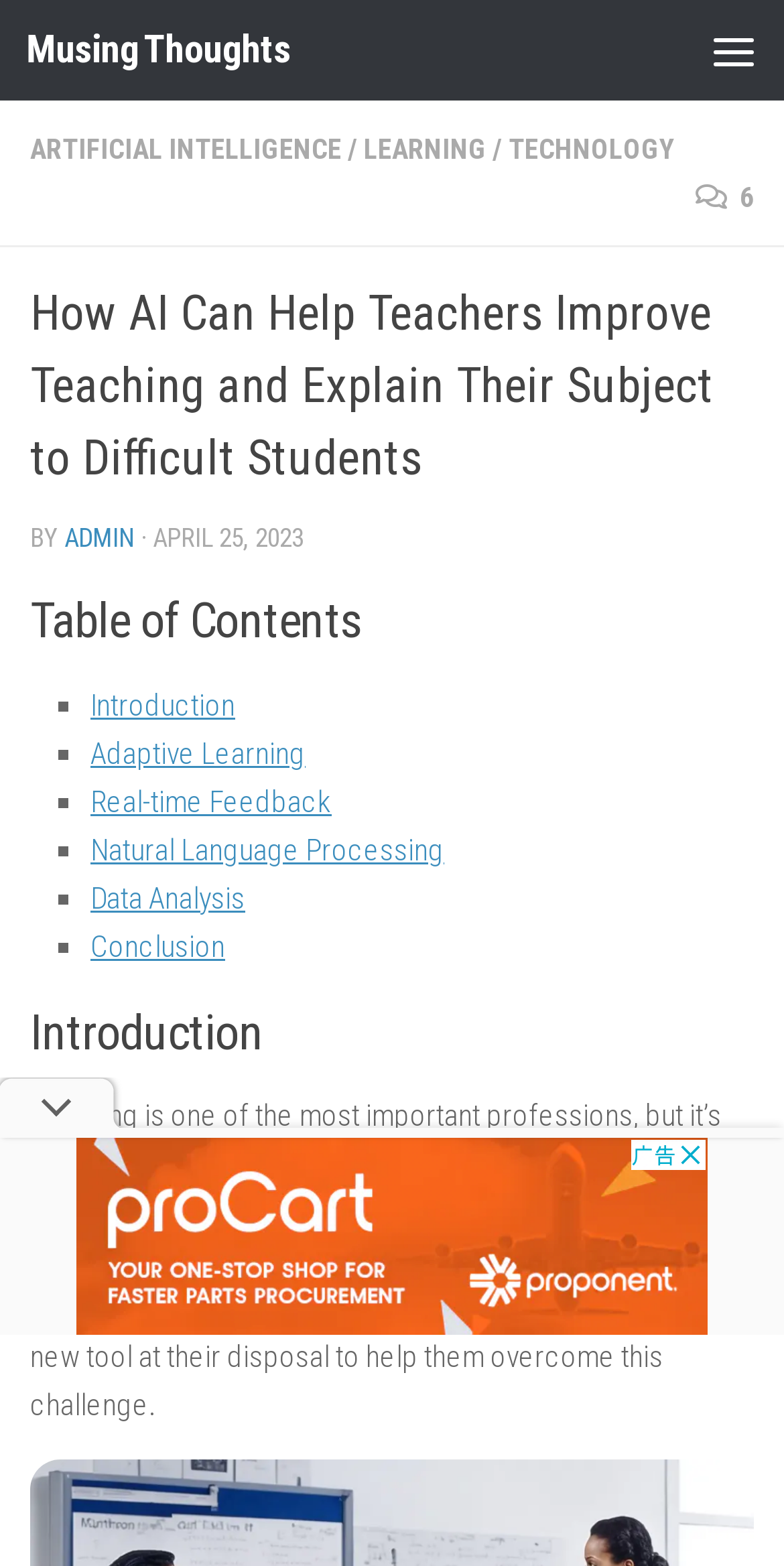Please respond in a single word or phrase: 
What is the category of the article?

TECHNOLOGY